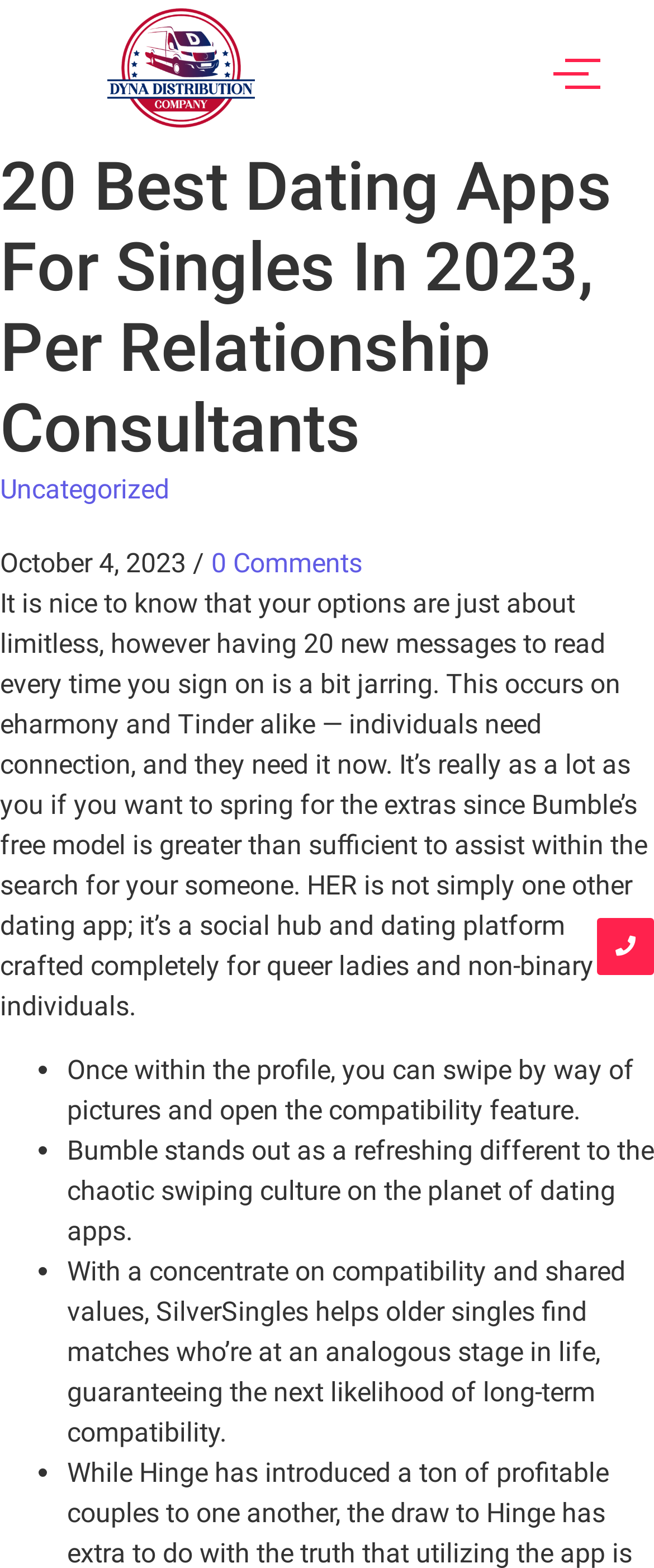Please determine the primary heading and provide its text.

20 Best Dating Apps For Singles In 2023, Per Relationship Consultants